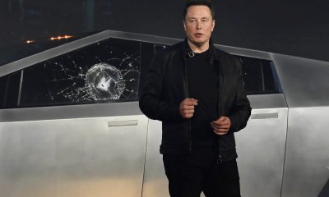Detail every significant feature and component of the image.

In a striking moment captured during the unveiling of Tesla's Cybertruck, a confident figure stands before the futuristic vehicle, which features a notable shattered window, showcasing an infamous incident during the launch event. Dressed in a sleek black jacket, the individual appears poised and engaged, as if addressing an audience about the groundbreaking features and vision behind the innovative design of the Cybertruck. The vehicle's angular aesthetics and metallic finish emphasize its unique appeal in the electric vehicle market. The backdrop hints at a dramatic setting, adding to the moment's intensity. This image epitomizes a pivotal moment in automotive history, characterized by ambition, innovation, and a touch of controversy.